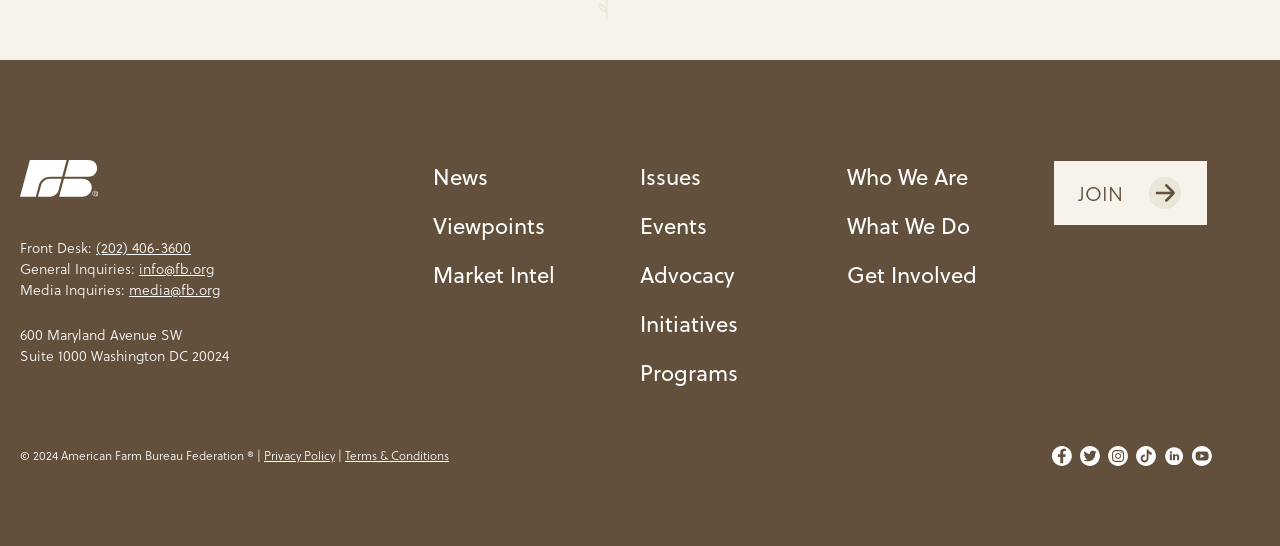Please provide a detailed answer to the question below based on the screenshot: 
What is the copyright year of the American Farm Bureau Federation?

I found the copyright year of the American Farm Bureau Federation by looking at the text at the bottom of the webpage, which says '© 2024 American Farm Bureau Federation ®'.